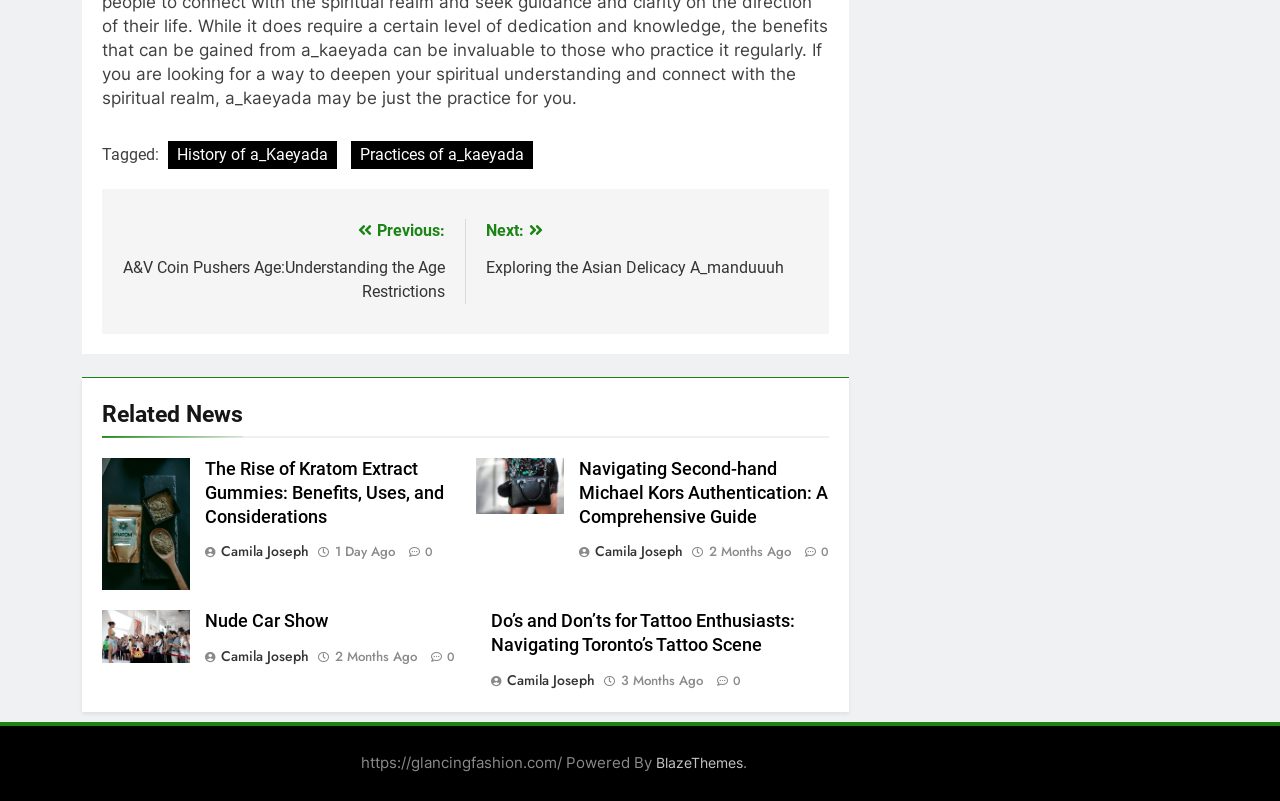What is the time period of the articles?
Please utilize the information in the image to give a detailed response to the question.

The time period of the articles is indicated by the links with time stamps such as '1 Day Ago', '2 Months Ago', and '3 Months Ago', suggesting that the articles were published at different times in the past.